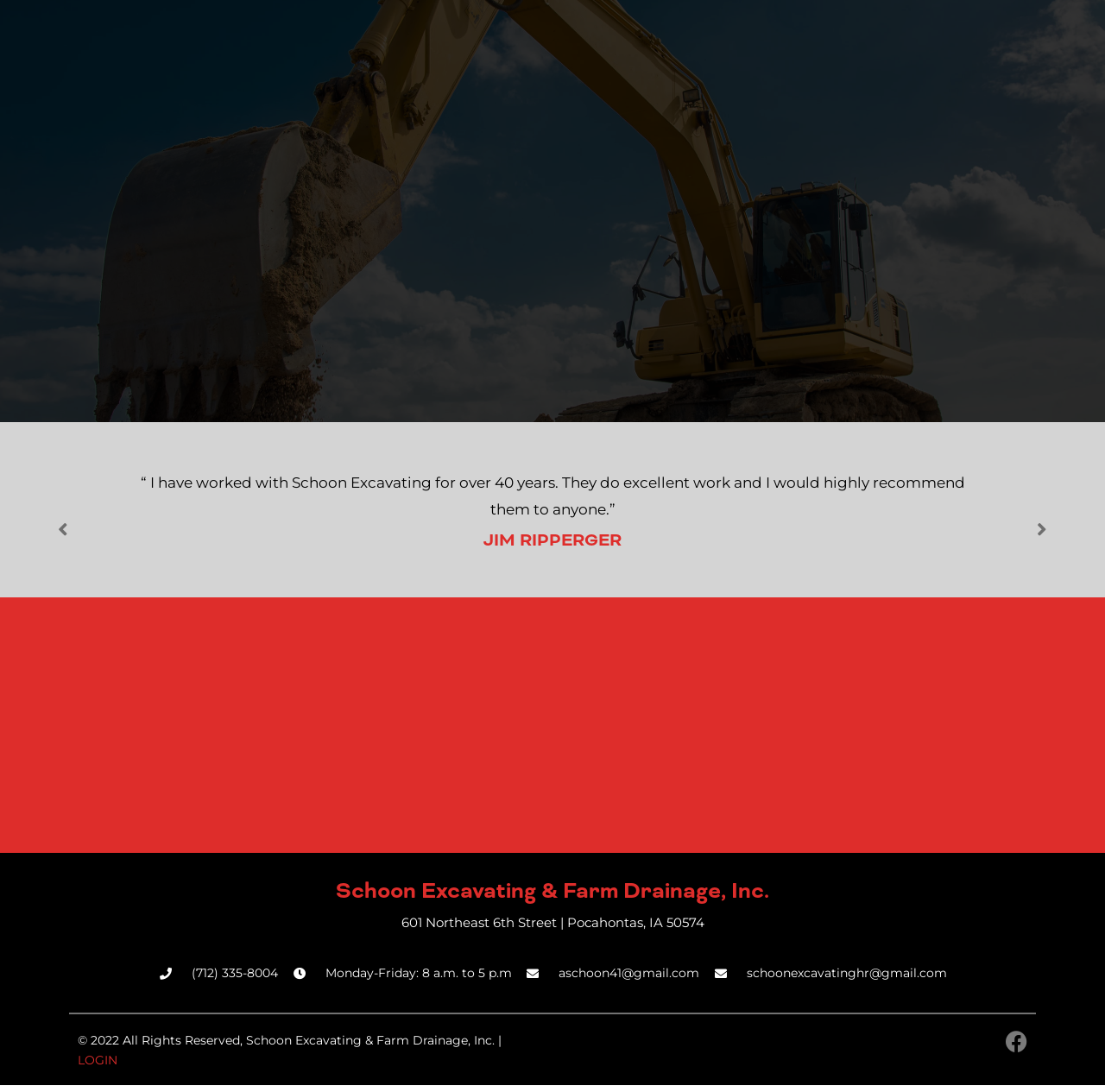Bounding box coordinates are specified in the format (top-left x, top-left y, bottom-right x, bottom-right y). All values are floating point numbers bounded between 0 and 1. Please provide the bounding box coordinate of the region this sentence describes: Facebook

[0.91, 0.944, 0.93, 0.964]